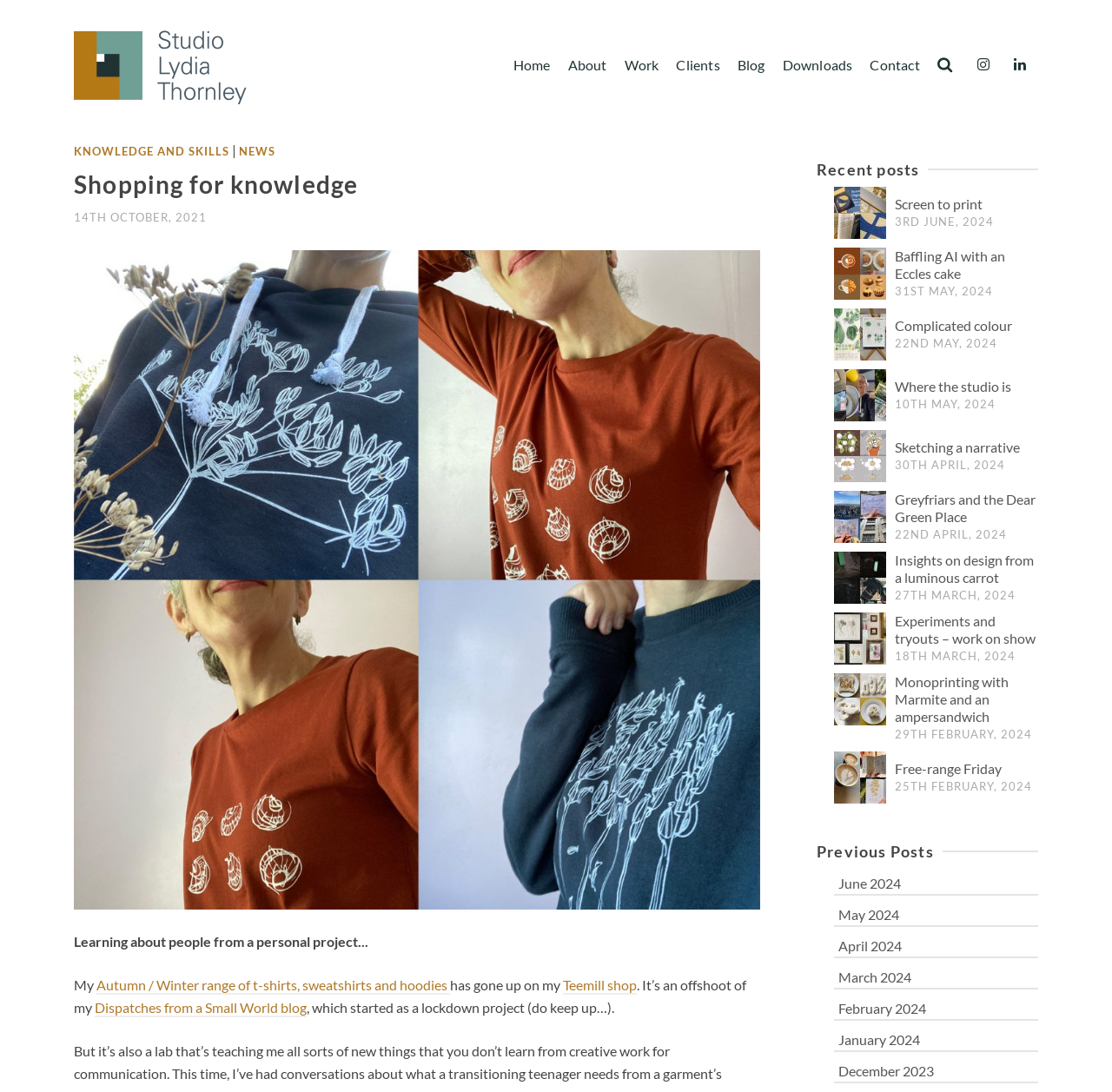Determine the bounding box coordinates for the element that should be clicked to follow this instruction: "Read about Dispatches from a Small World blog". The coordinates should be given as four float numbers between 0 and 1, in the format [left, top, right, bottom].

[0.085, 0.915, 0.276, 0.931]